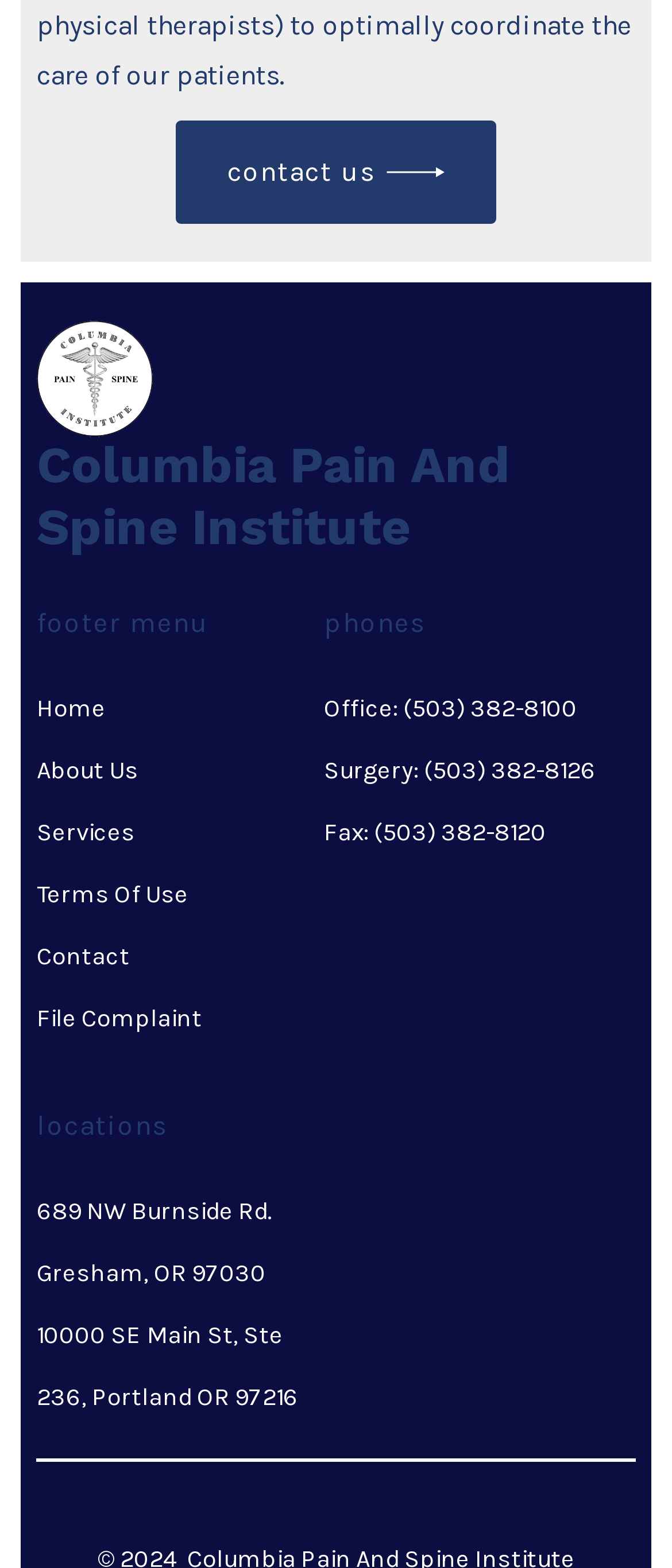Reply to the question with a single word or phrase:
What is the phone number for the office?

(503) 382-8100